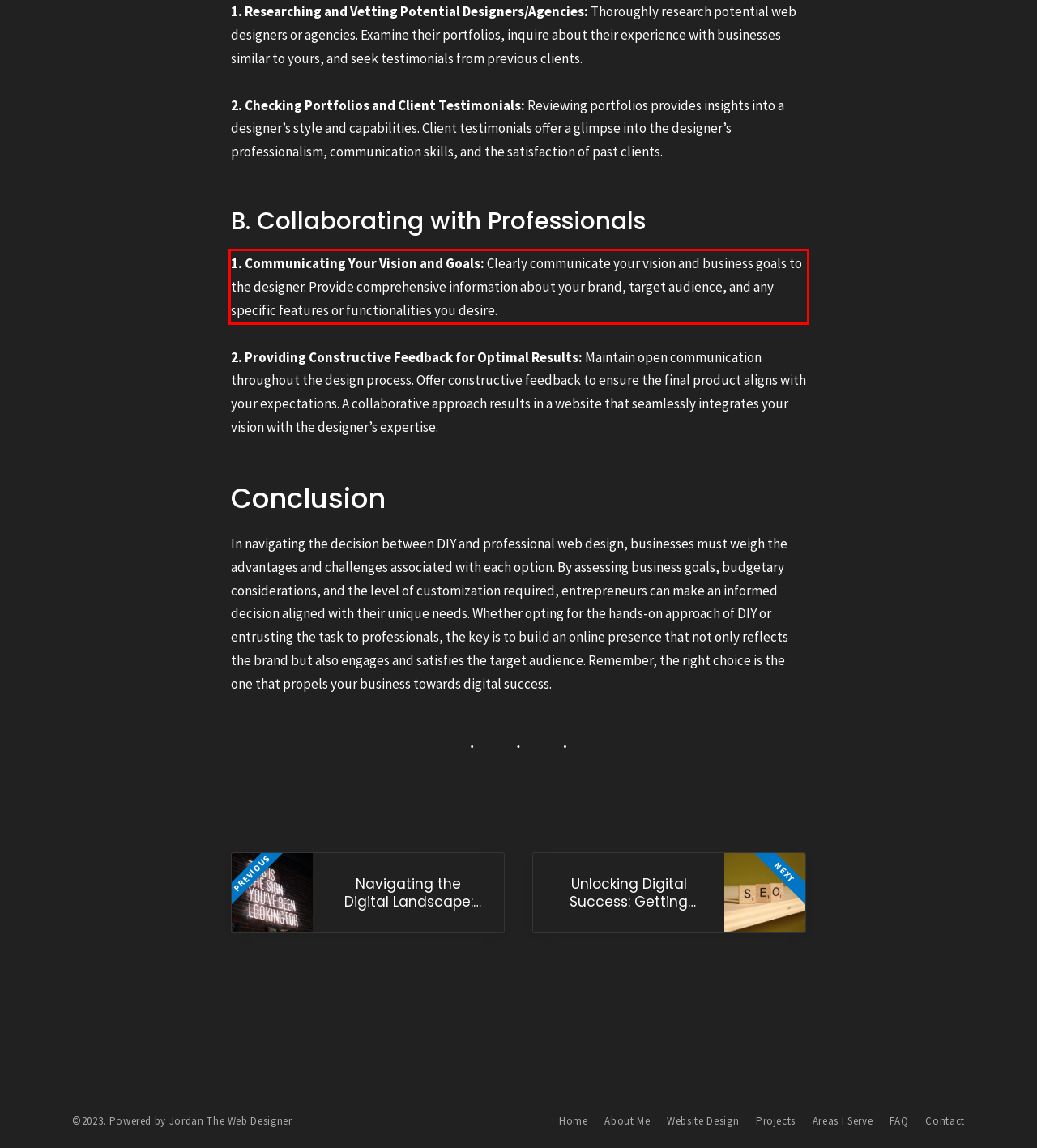Given the screenshot of a webpage, identify the red rectangle bounding box and recognize the text content inside it, generating the extracted text.

1. Communicating Your Vision and Goals: Clearly communicate your vision and business goals to the designer. Provide comprehensive information about your brand, target audience, and any specific features or functionalities you desire.